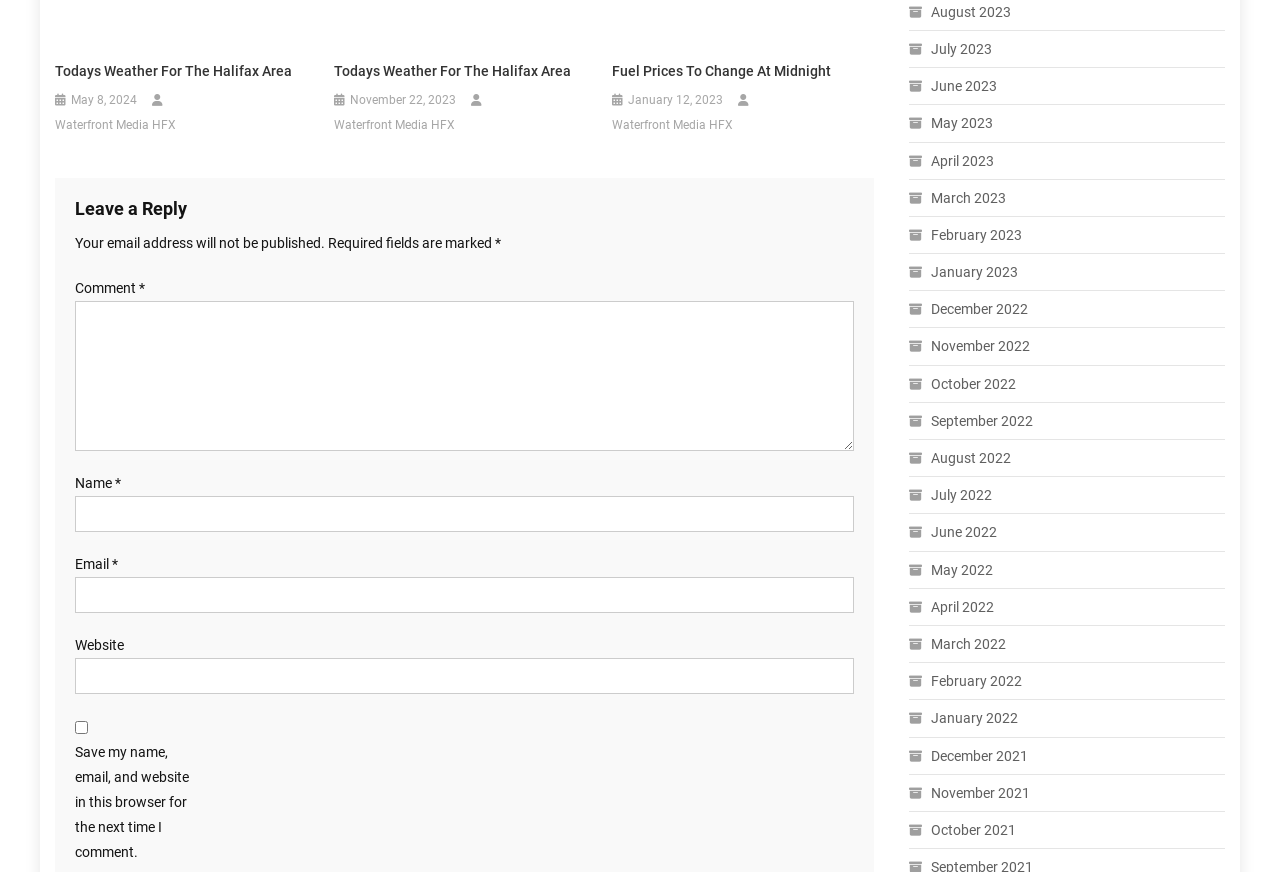What are the links on the right side of the webpage?
Refer to the image and provide a detailed answer to the question.

The links on the right side of the webpage, starting from 'July 2023' to 'October 2021', have a similar format with a calendar icon, suggesting that they are archive links, possibly leading to past articles or posts.